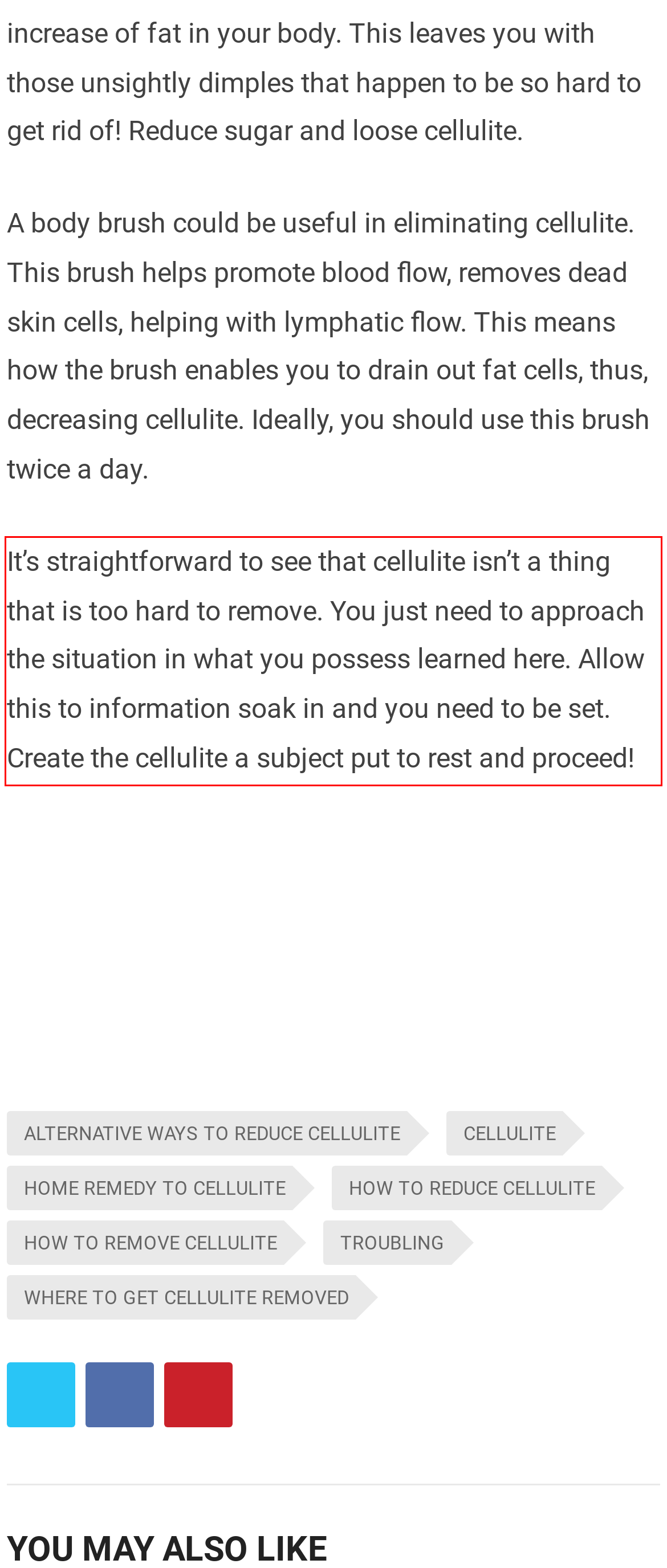By examining the provided screenshot of a webpage, recognize the text within the red bounding box and generate its text content.

It’s straightforward to see that cellulite isn’t a thing that is too hard to remove. You just need to approach the situation in what you possess learned here. Allow this to information soak in and you need to be set. Create the cellulite a subject put to rest and proceed!